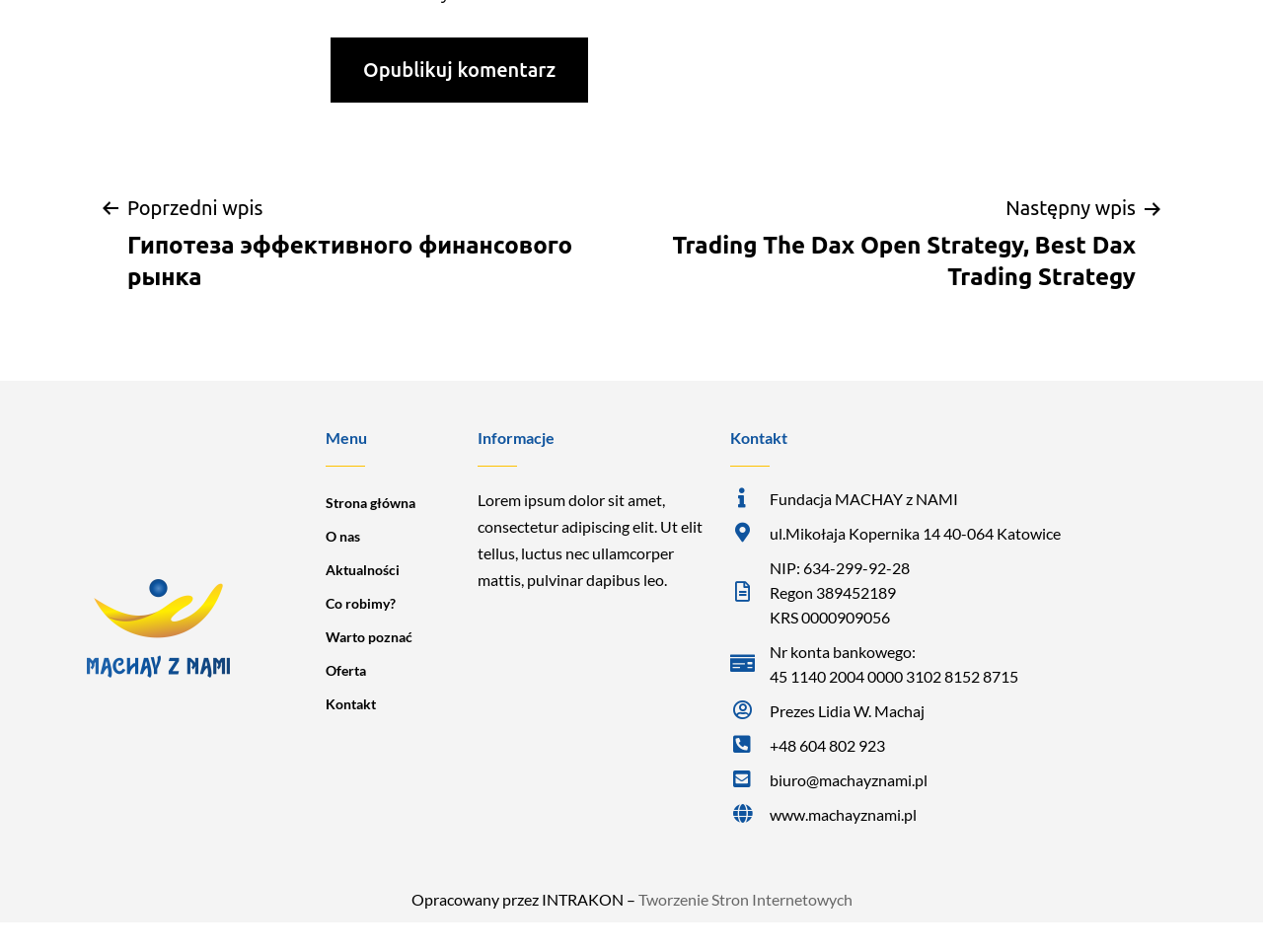What is the name of the foundation?
Using the visual information, answer the question in a single word or phrase.

Fundacja MACHAY z NAMI